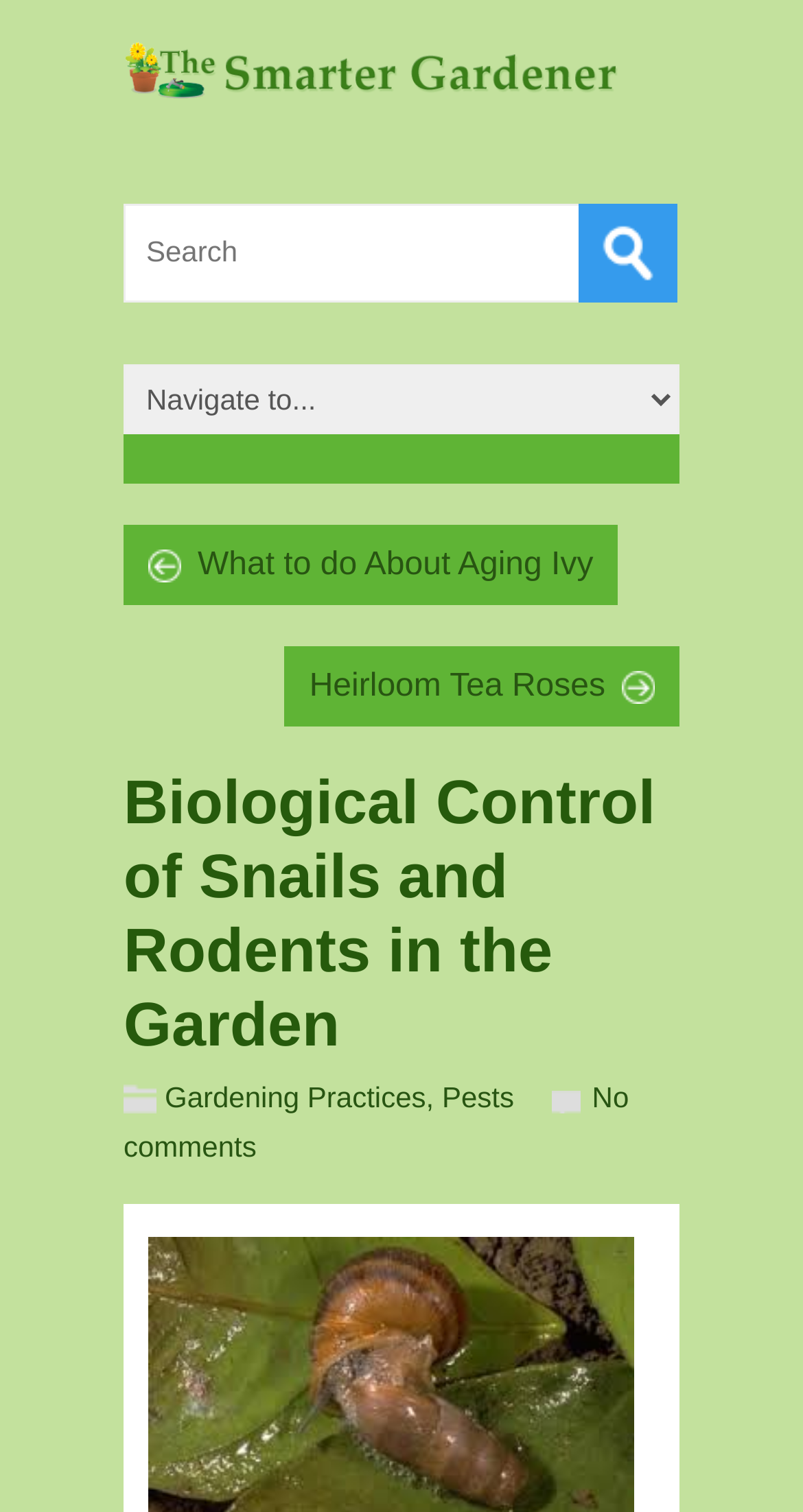Are there any comments on the main article?
Please respond to the question with a detailed and thorough explanation.

There are no comments on the main article, as indicated by the link element that says 'No comments'.